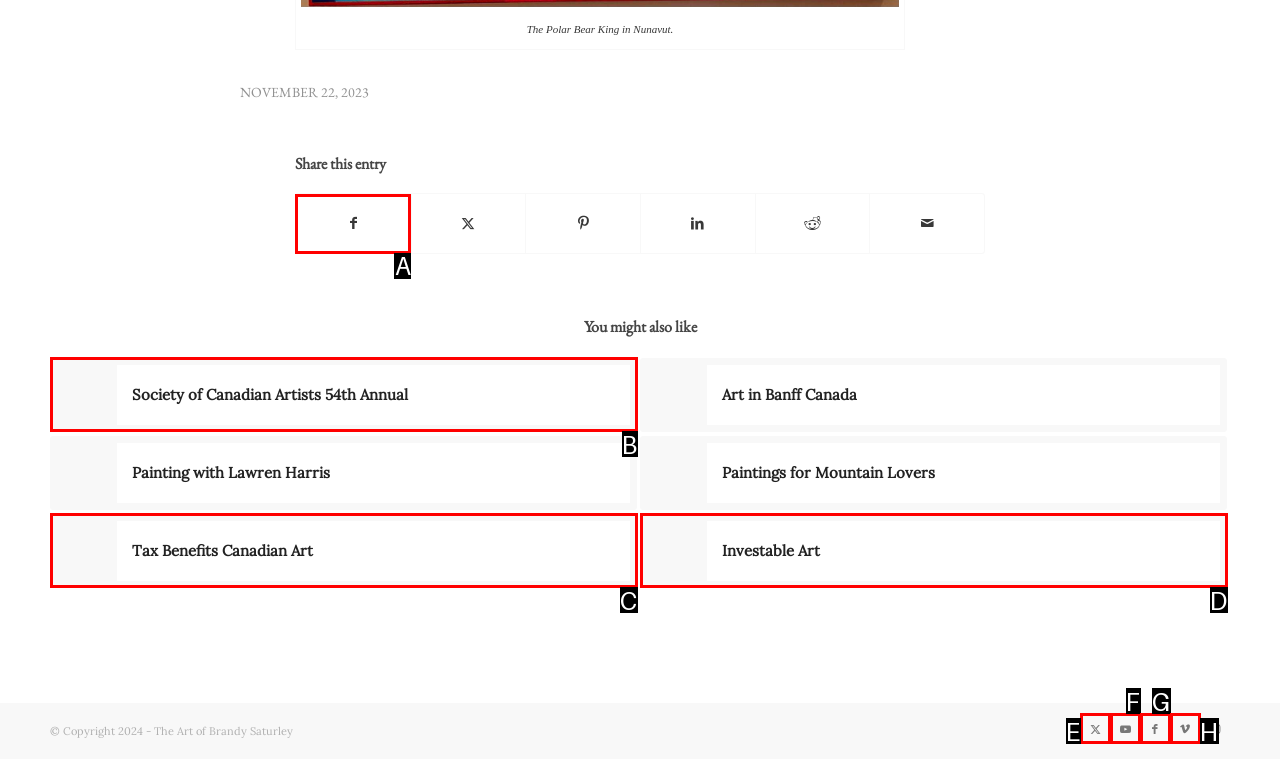Indicate the UI element to click to perform the task: Share this entry on Facebook. Reply with the letter corresponding to the chosen element.

A